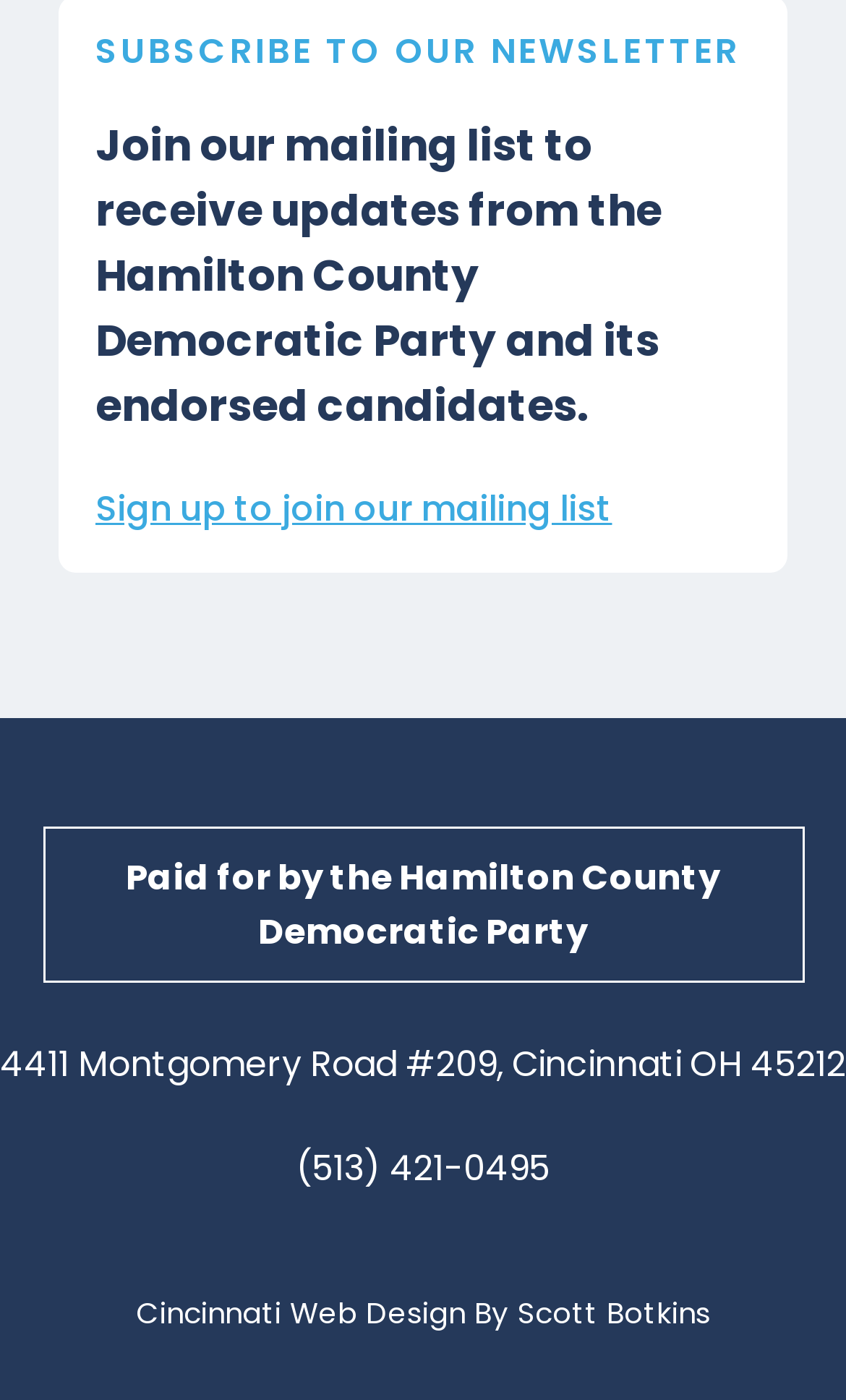Given the element description Cincinnati Web Design, specify the bounding box coordinates of the corresponding UI element in the format (top-left x, top-left y, bottom-right x, bottom-right y). All values must be between 0 and 1.

[0.16, 0.923, 0.55, 0.953]